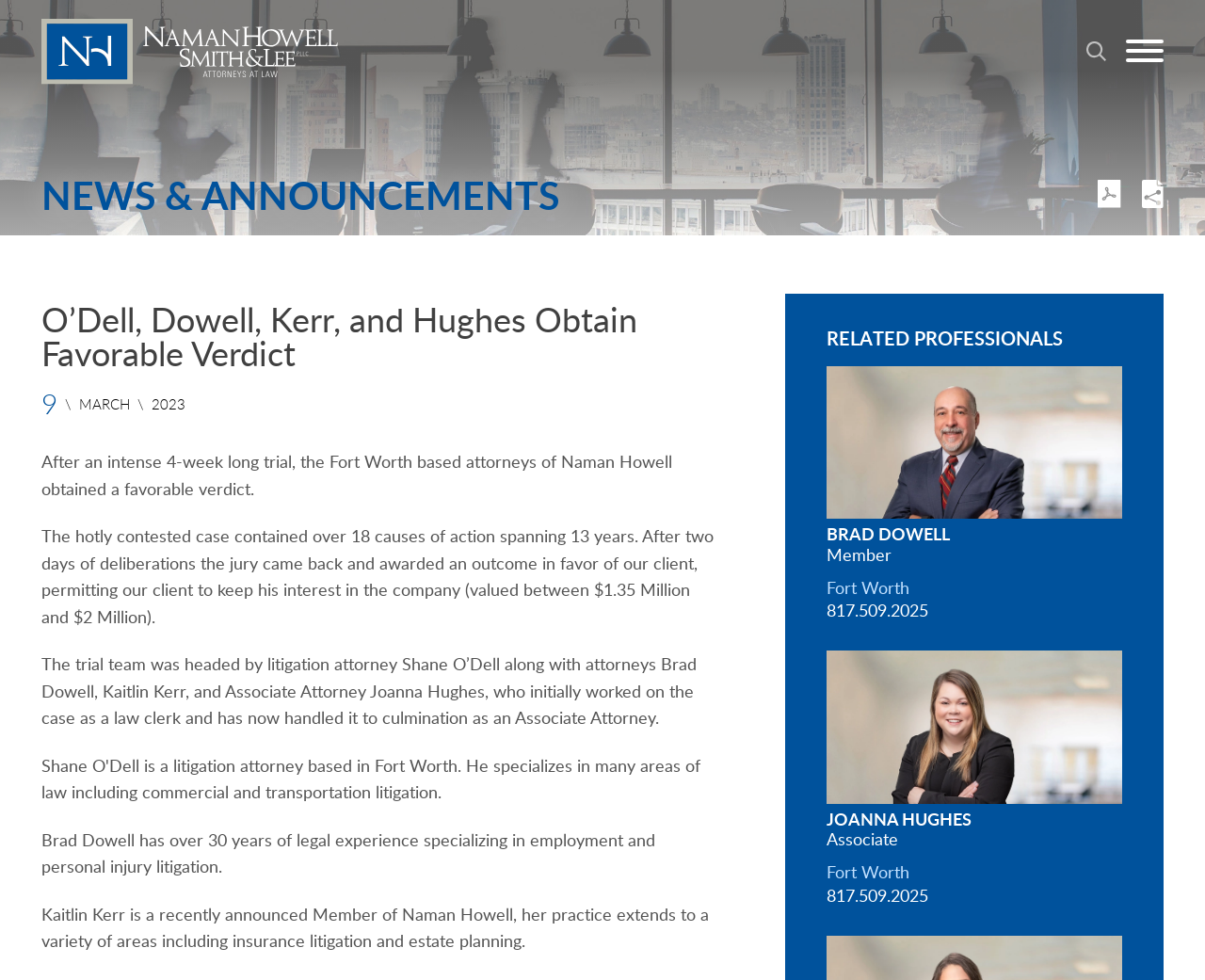Please provide a comprehensive response to the question below by analyzing the image: 
What is the name of the law firm?

I found the answer by looking at the link element with the text 'Naman, Howell, Smith & Lee, PLLC' which is located at the top left of the webpage, indicating that it is the name of the law firm.